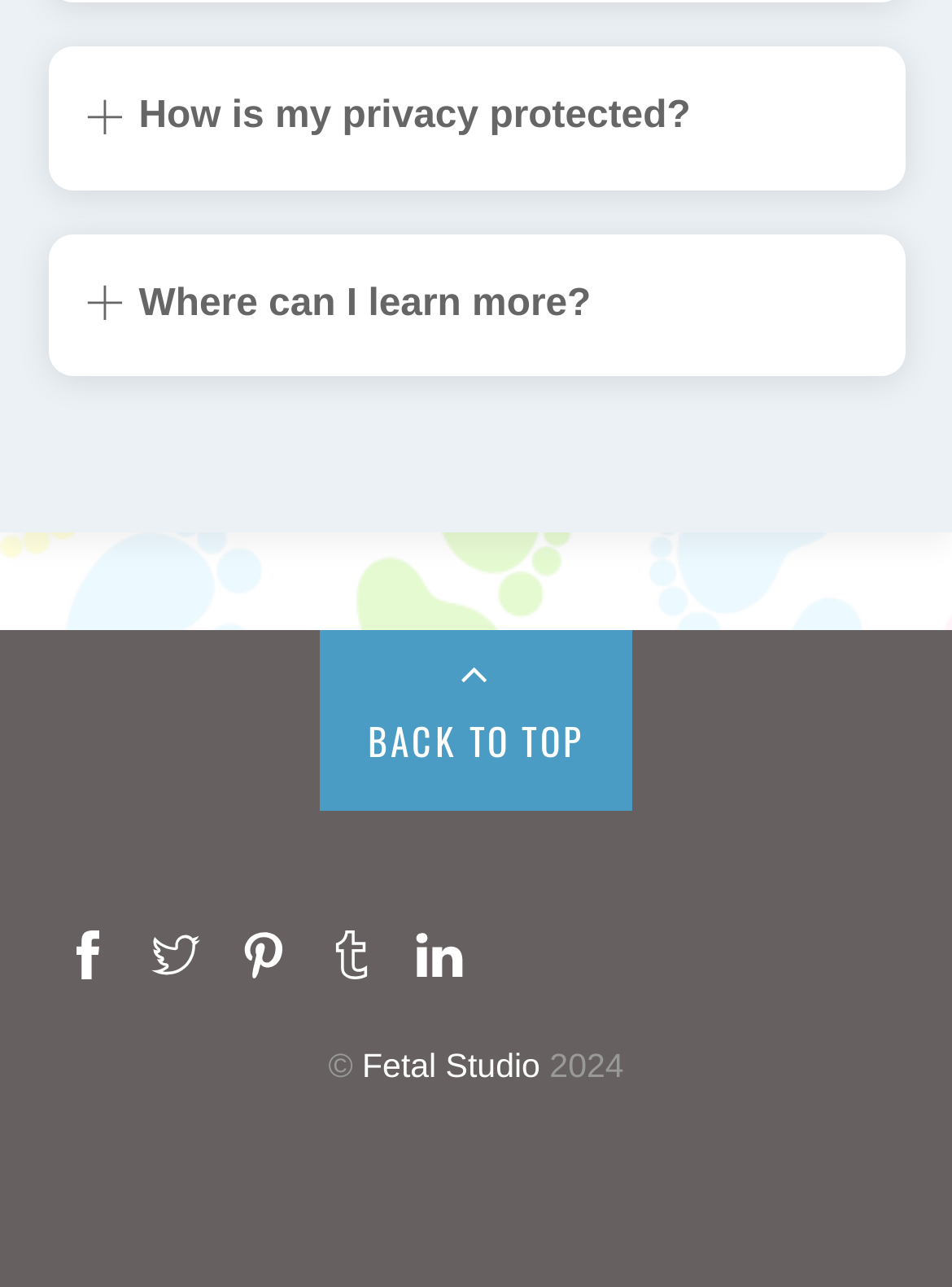Locate the UI element described as follows: "Where can I learn more?". Return the bounding box coordinates as four float numbers between 0 and 1 in the order [left, top, right, bottom].

[0.088, 0.201, 0.912, 0.273]